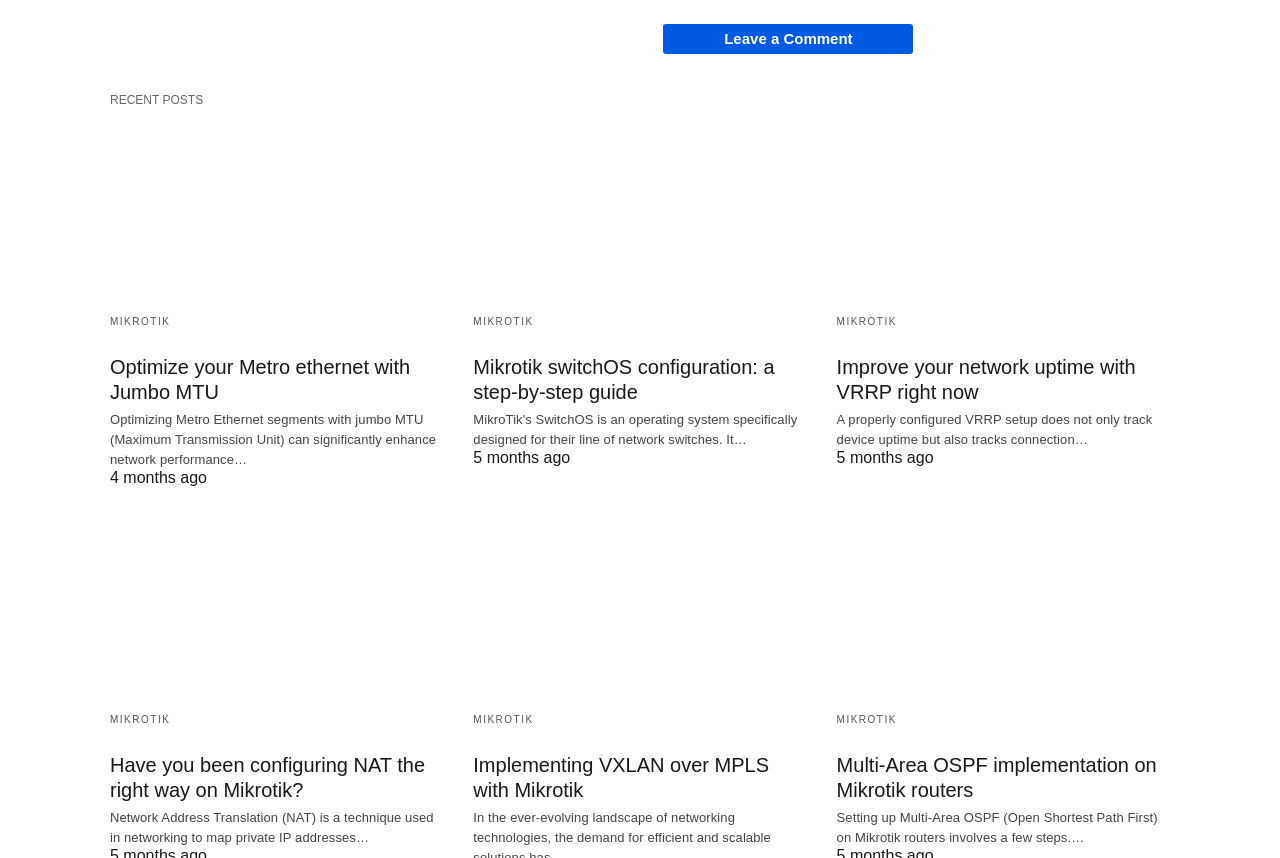How many posts are there on this webpage?
Based on the screenshot, provide your answer in one word or phrase.

6